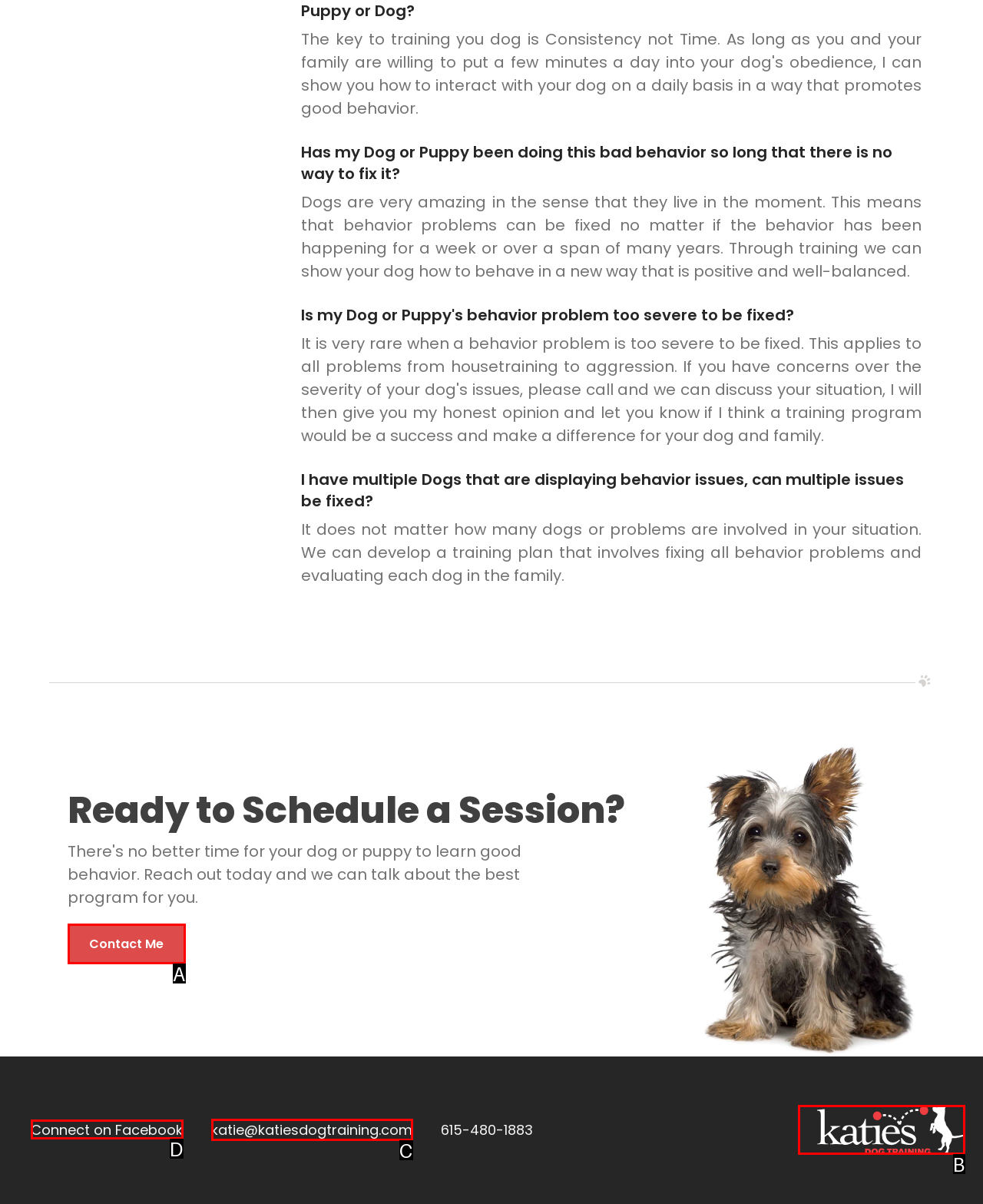Point out the HTML element that matches the following description: Contact Me
Answer with the letter from the provided choices.

A